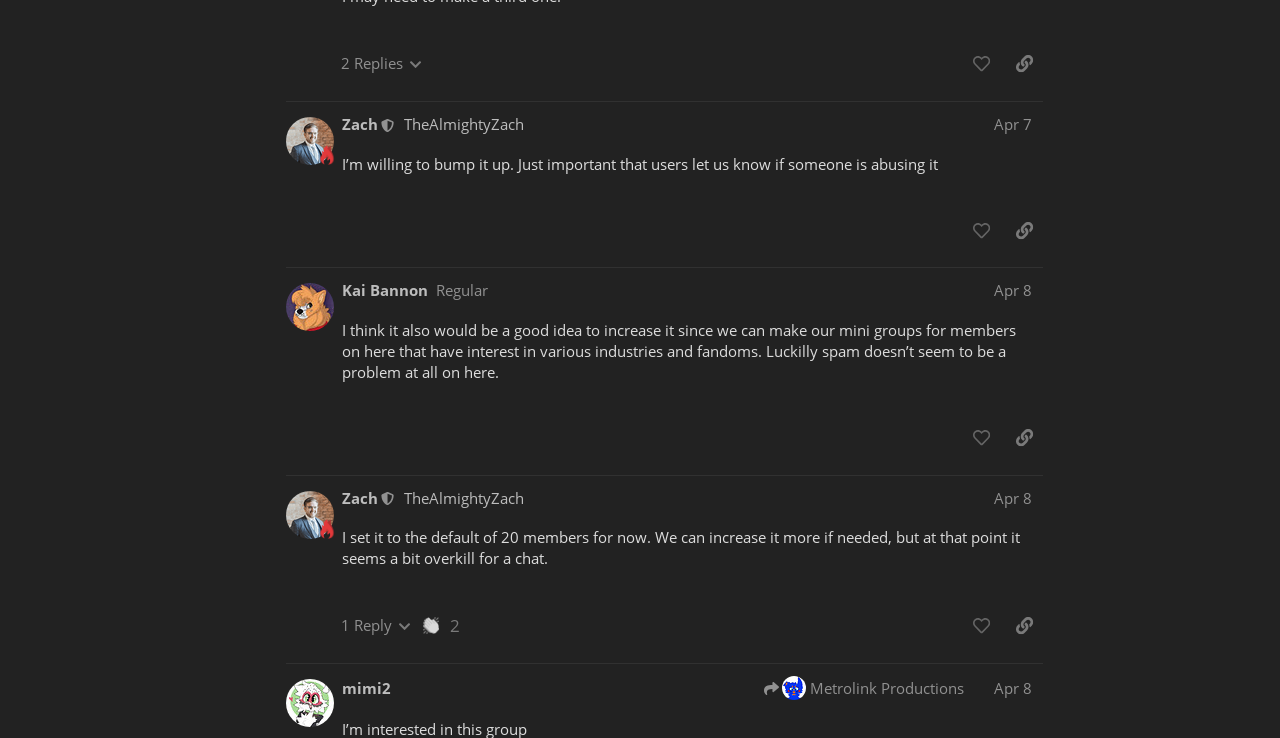Provide the bounding box coordinates for the UI element that is described by this text: "Apr 7". The coordinates should be in the form of four float numbers between 0 and 1: [left, top, right, bottom].

[0.777, 0.154, 0.806, 0.182]